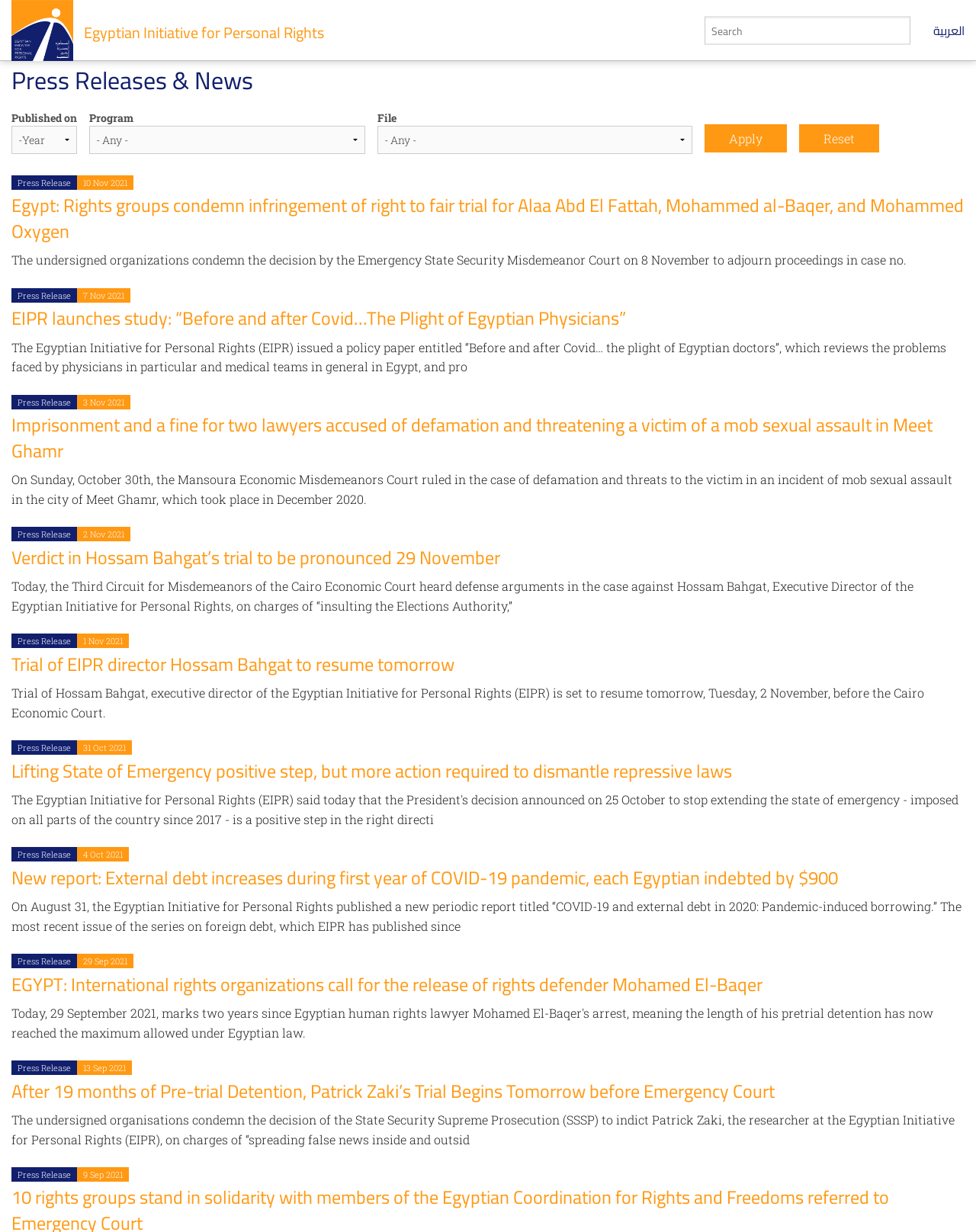Find the bounding box coordinates for the element that must be clicked to complete the instruction: "Read the press release". The coordinates should be four float numbers between 0 and 1, indicated as [left, top, right, bottom].

[0.012, 0.157, 0.988, 0.198]